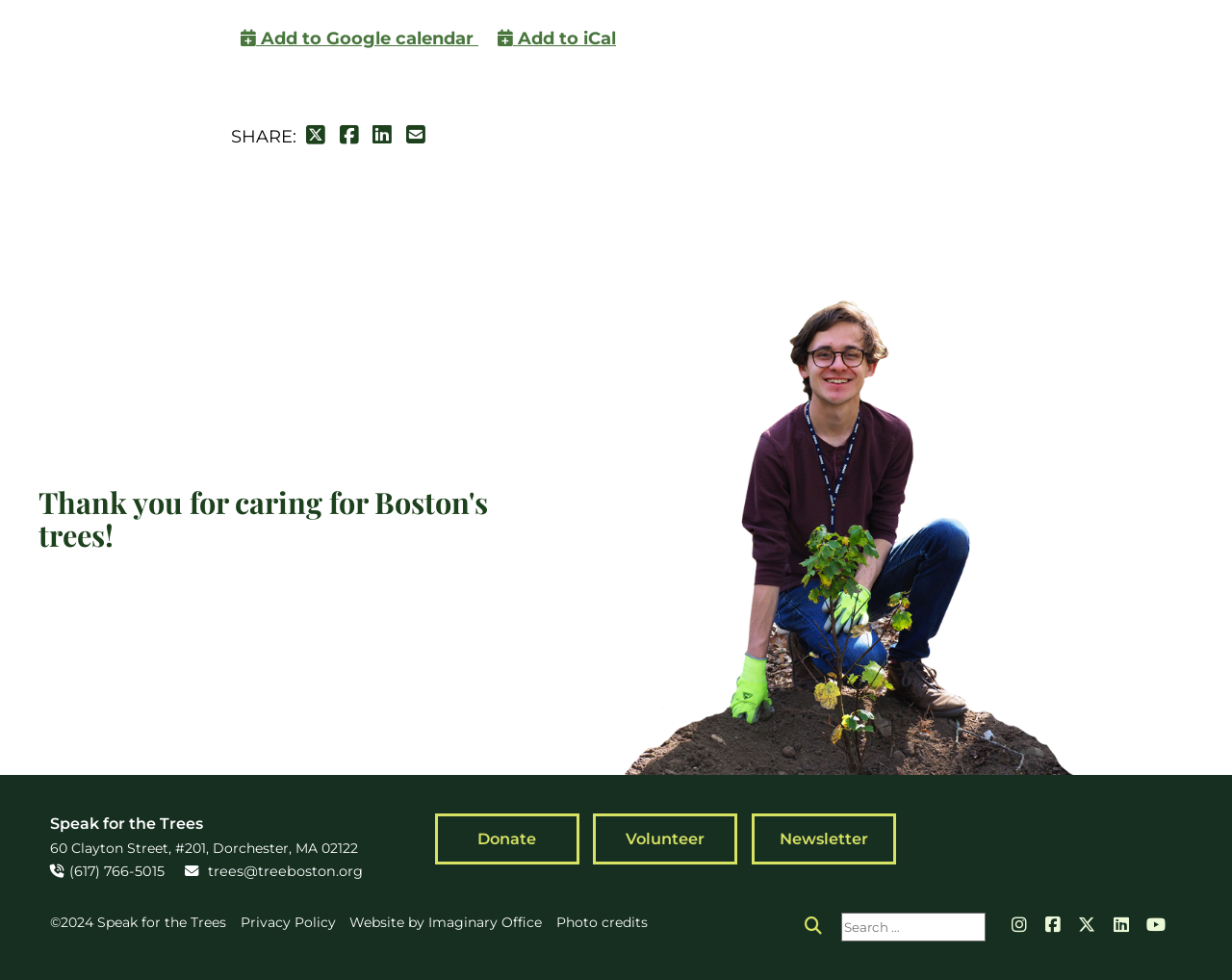Find the bounding box coordinates for the area that must be clicked to perform this action: "Donate".

[0.353, 0.83, 0.47, 0.882]